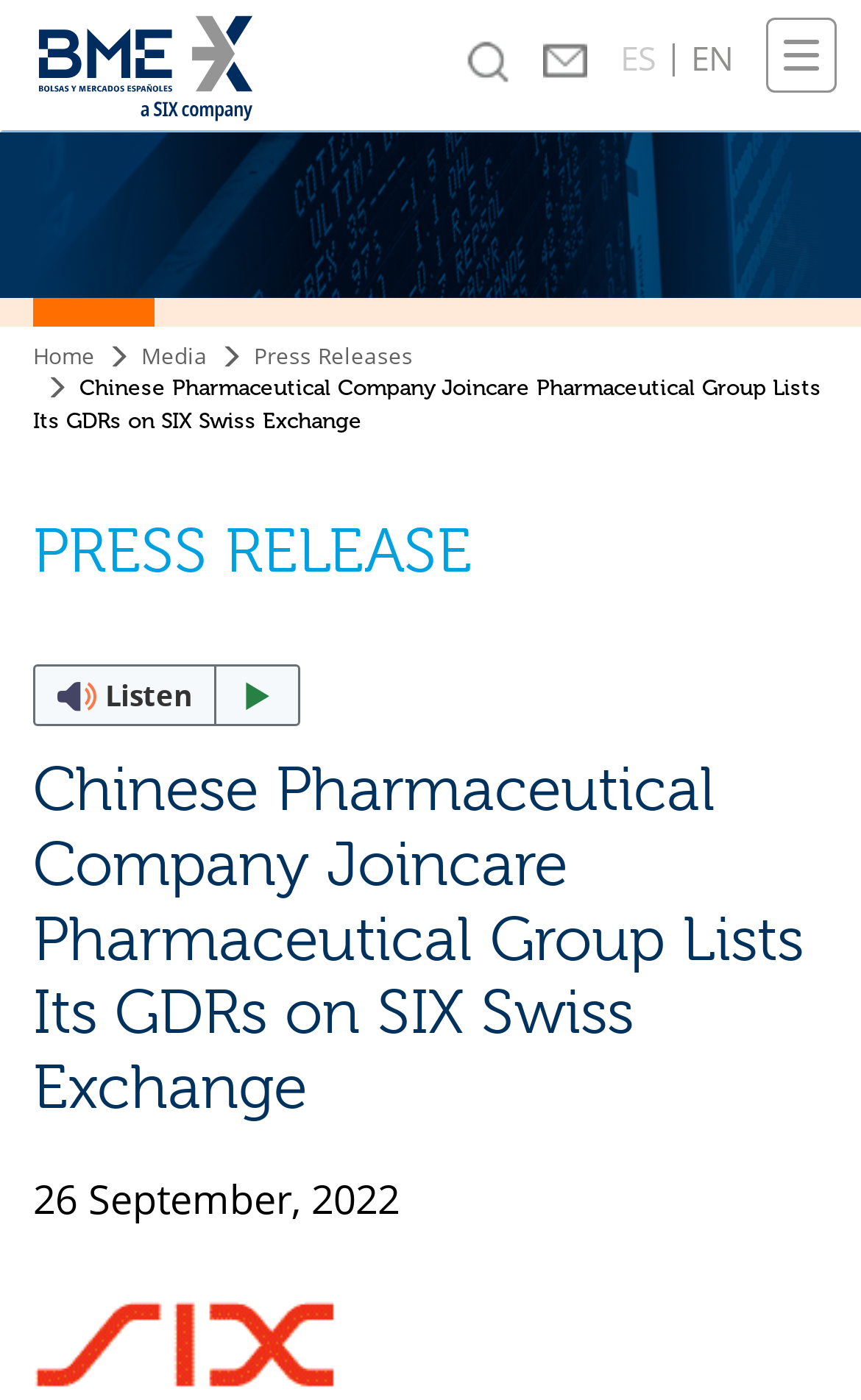Please provide a one-word or phrase answer to the question: 
What is the date of the press release?

26 September, 2022